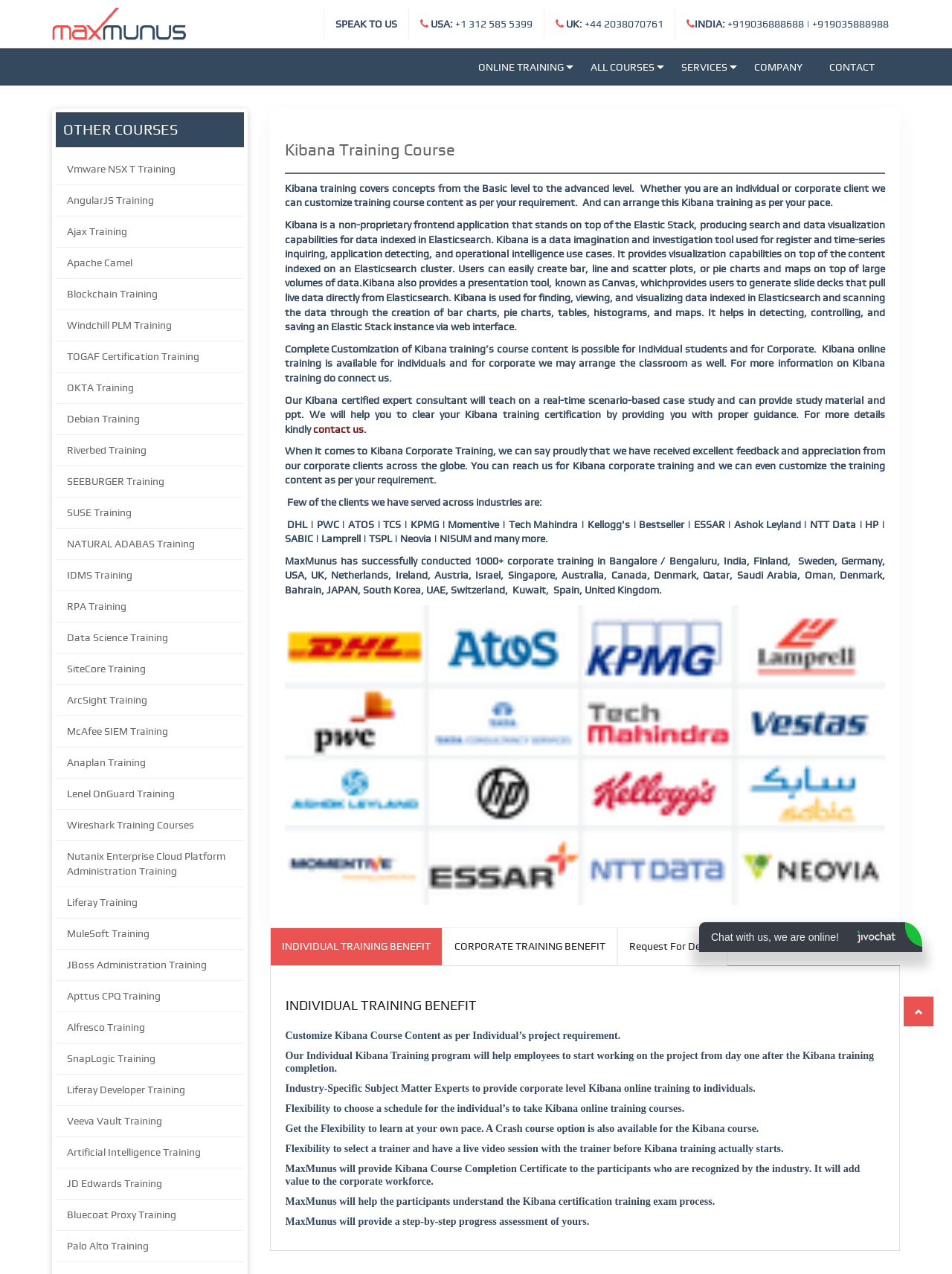What is the benefit of individual Kibana training?
Based on the screenshot, respond with a single word or phrase.

Customize course content